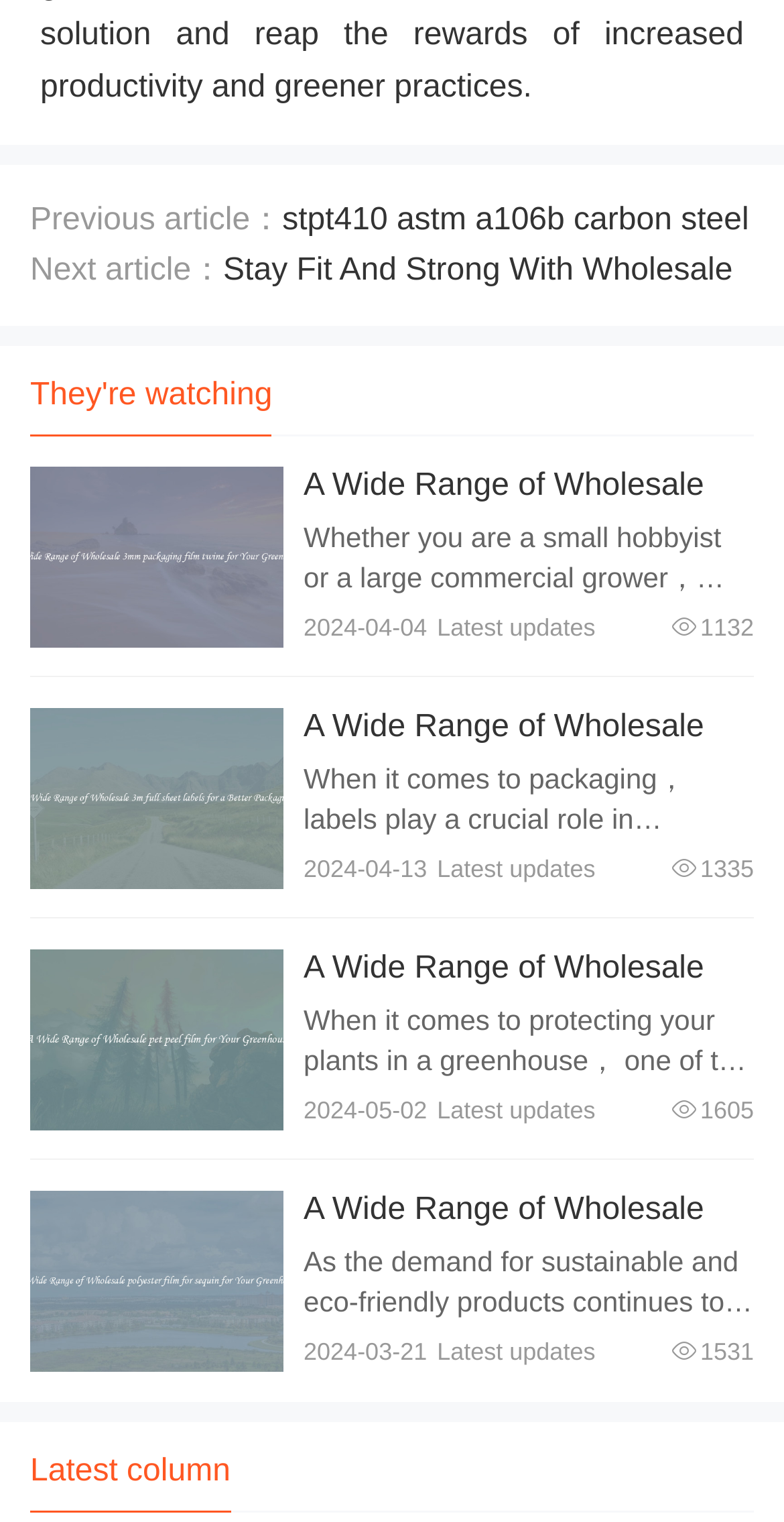Indicate the bounding box coordinates of the clickable region to achieve the following instruction: "Check latest updates on wholesale polyester film for sequin."

[0.557, 0.878, 0.759, 0.897]